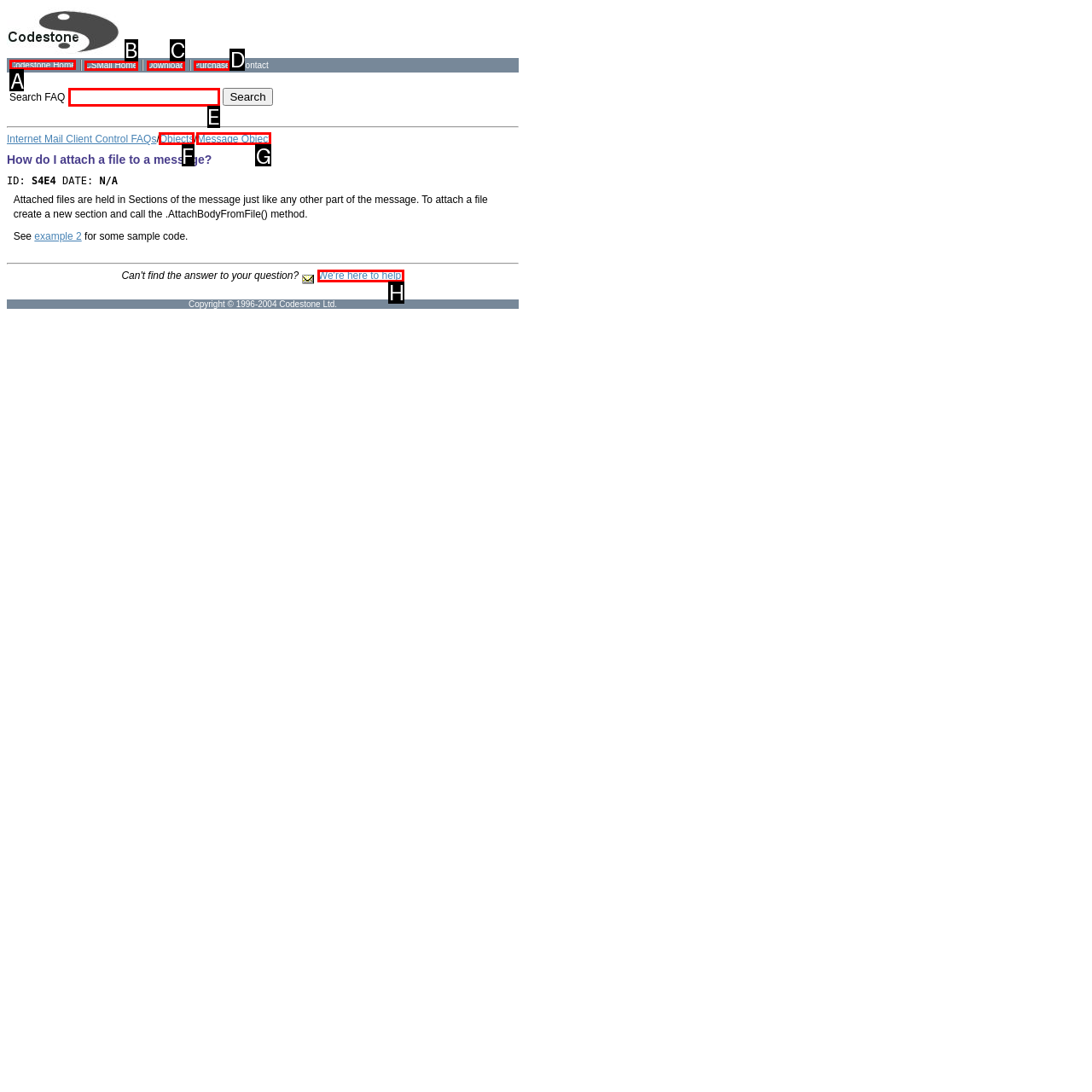Select the appropriate letter to fulfill the given instruction: Click on Codestone Home
Provide the letter of the correct option directly.

A